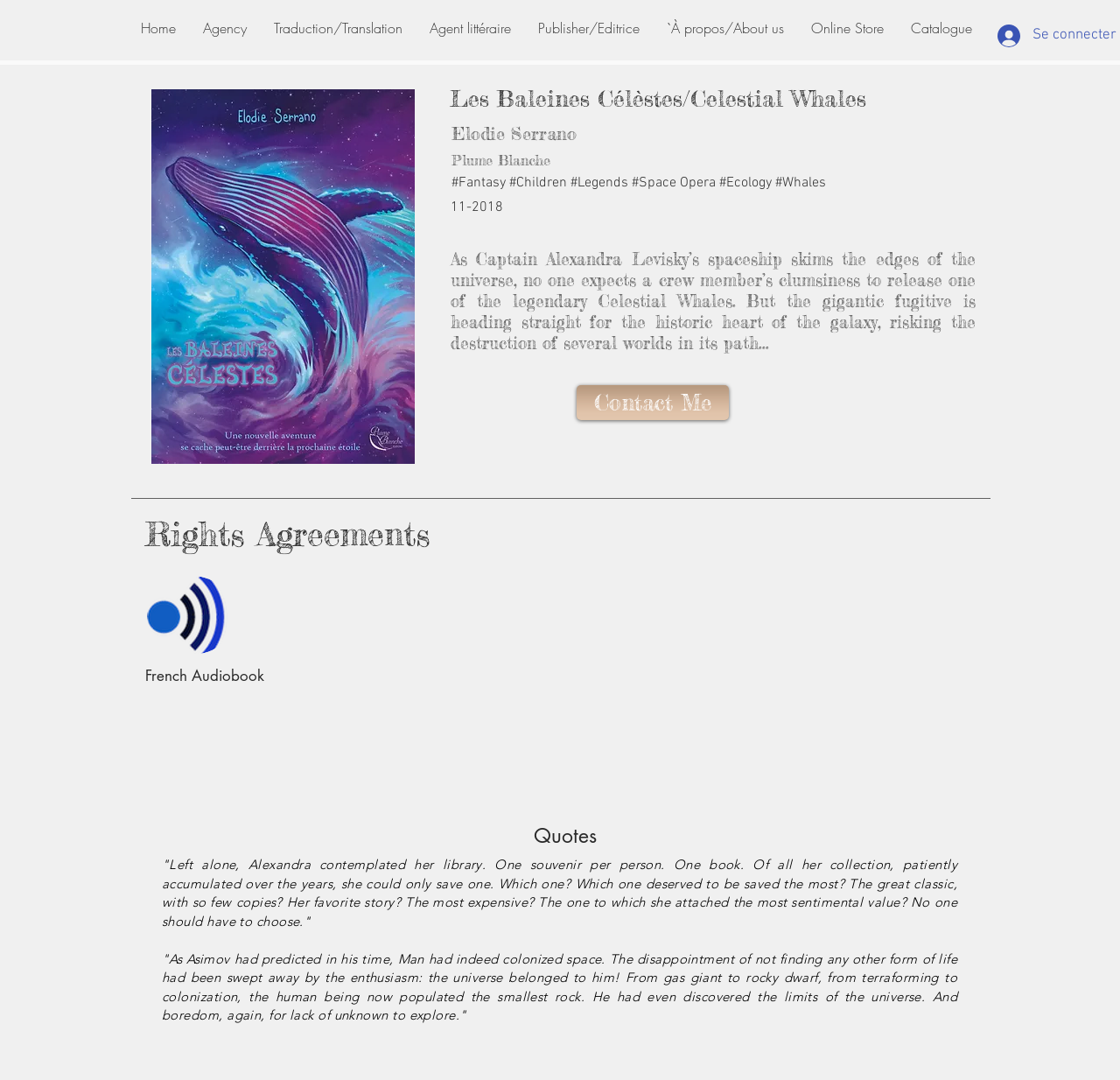Please identify the bounding box coordinates of the element's region that needs to be clicked to fulfill the following instruction: "Learn about 'conservation'". The bounding box coordinates should consist of four float numbers between 0 and 1, i.e., [left, top, right, bottom].

None